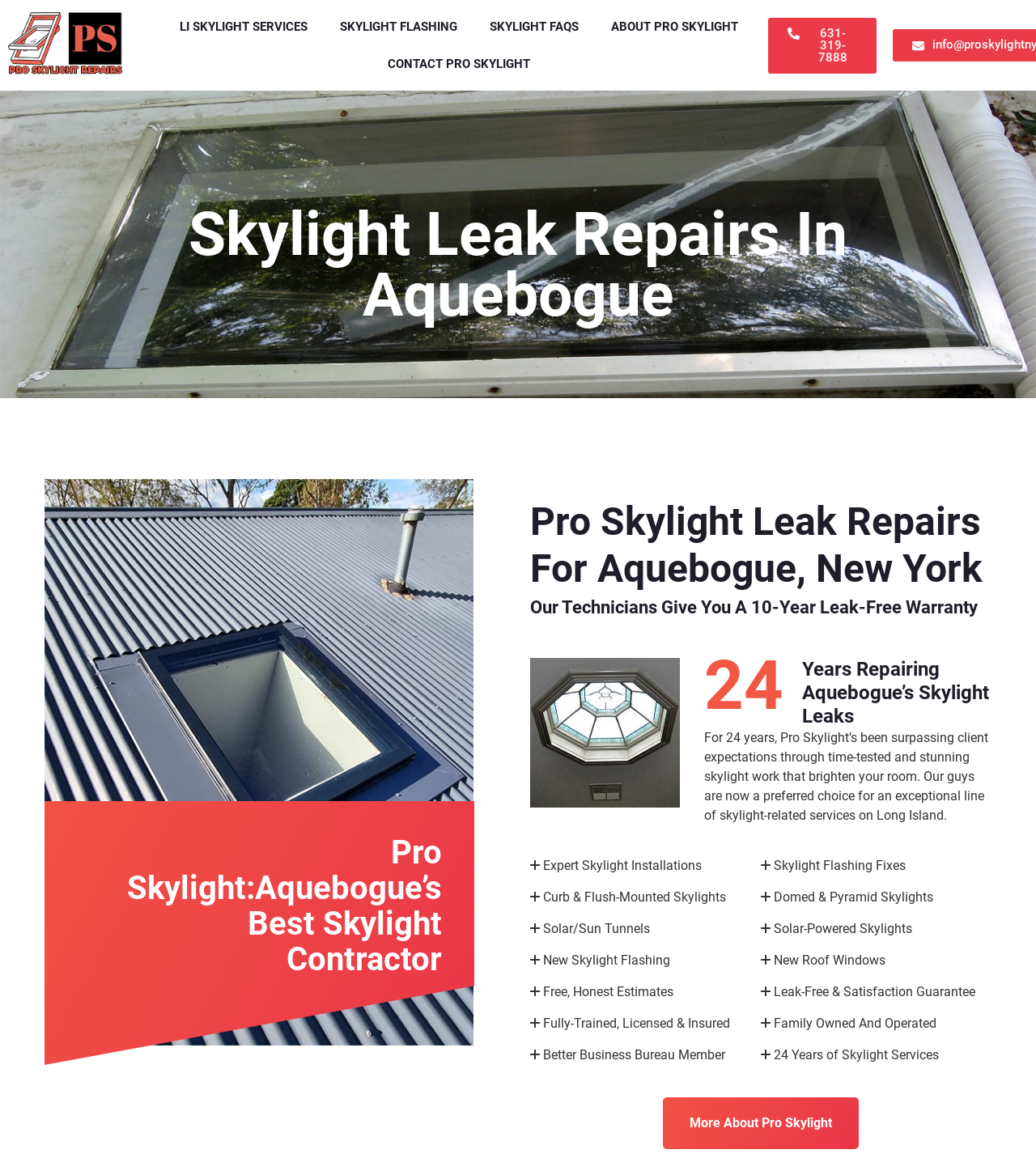Using the element description provided, determine the bounding box coordinates in the format (top-left x, top-left y, bottom-right x, bottom-right y). Ensure that all values are floating point numbers between 0 and 1. Element description: SKYLIGHT FAQs

[0.457, 0.007, 0.574, 0.039]